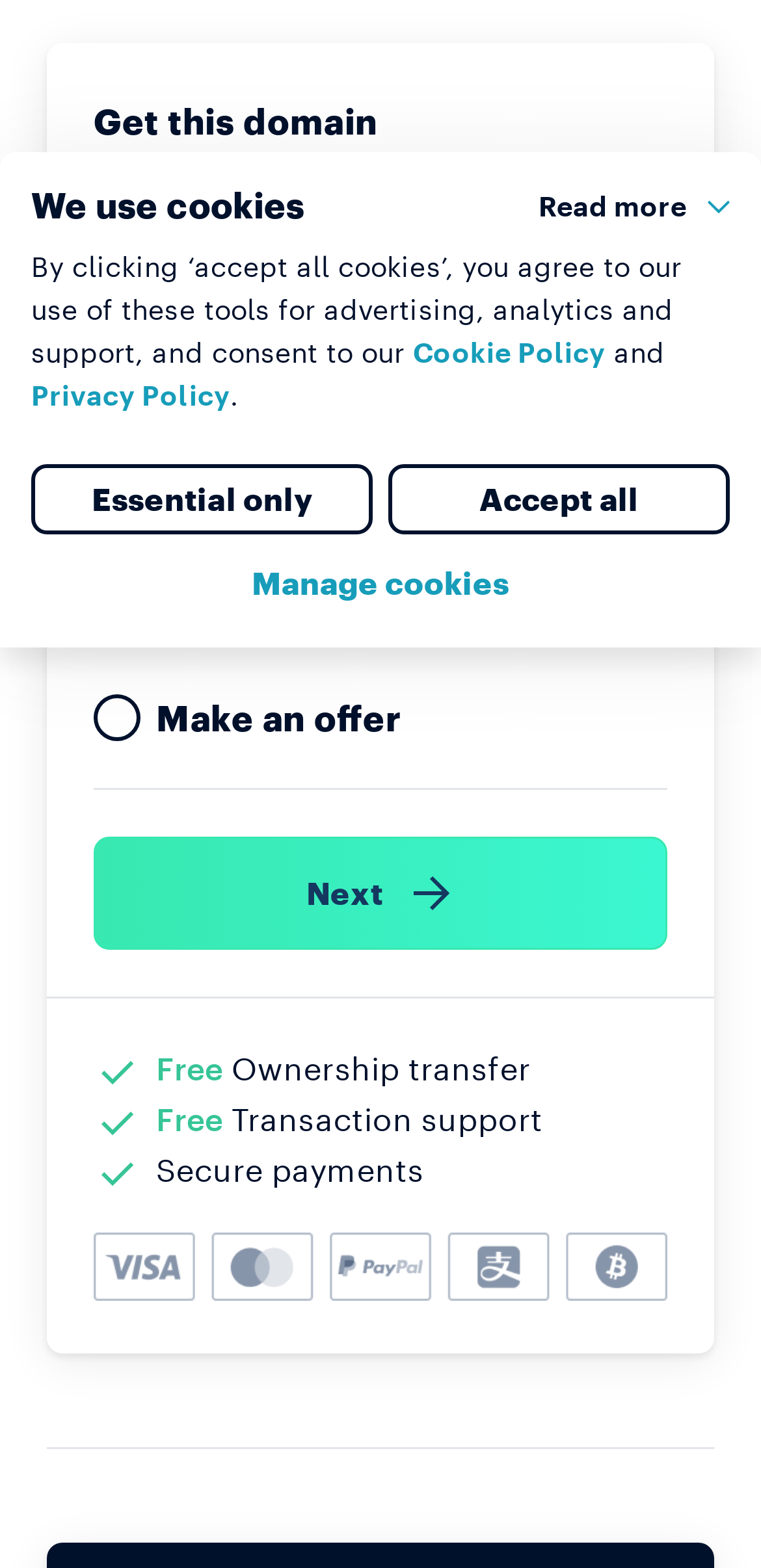From the webpage screenshot, predict the bounding box of the UI element that matches this description: "We use cookiesRead more".

[0.041, 0.117, 0.959, 0.147]